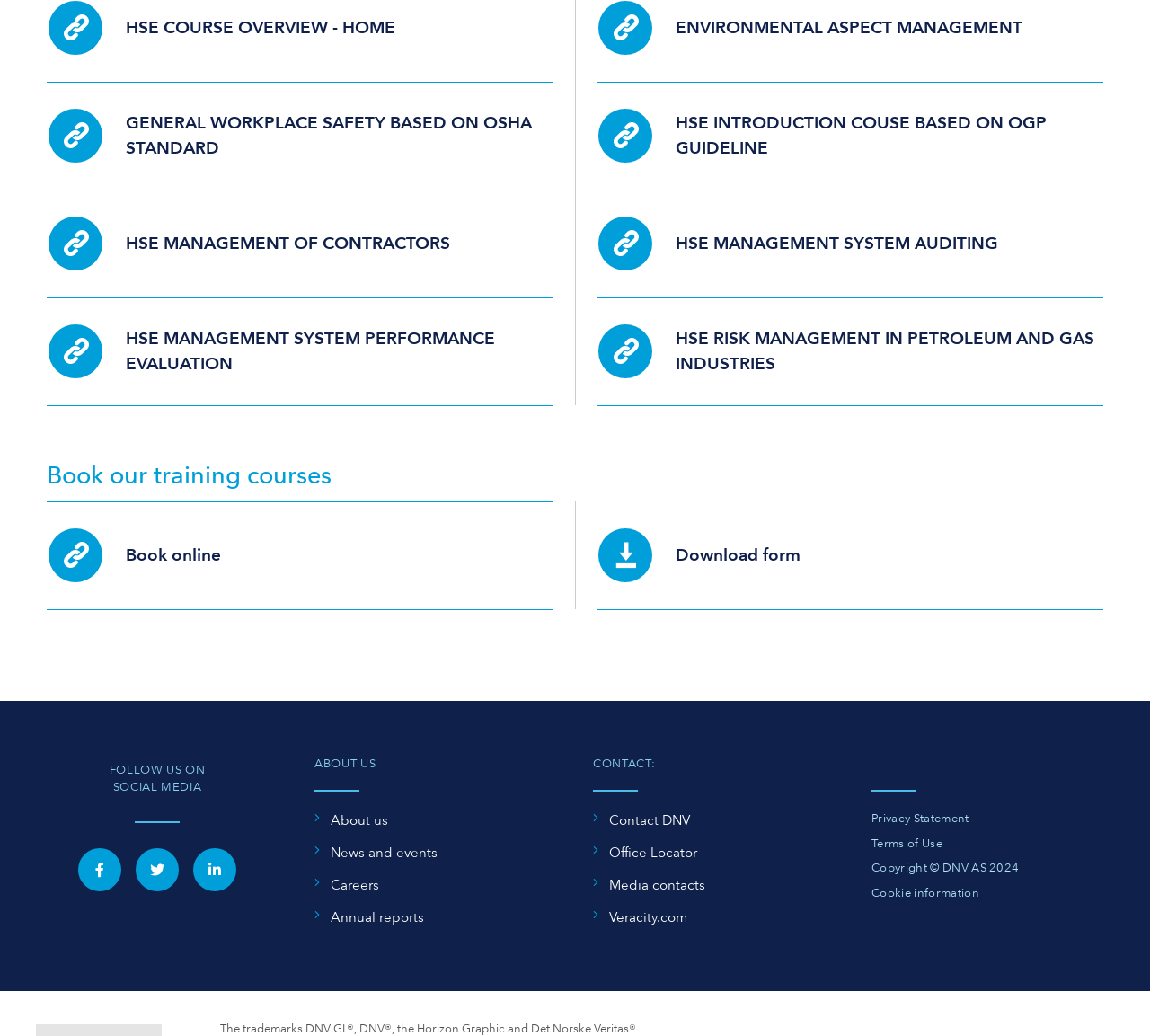Please find and report the bounding box coordinates of the element to click in order to perform the following action: "Book online". The coordinates should be expressed as four float numbers between 0 and 1, in the format [left, top, right, bottom].

[0.041, 0.484, 0.481, 0.588]